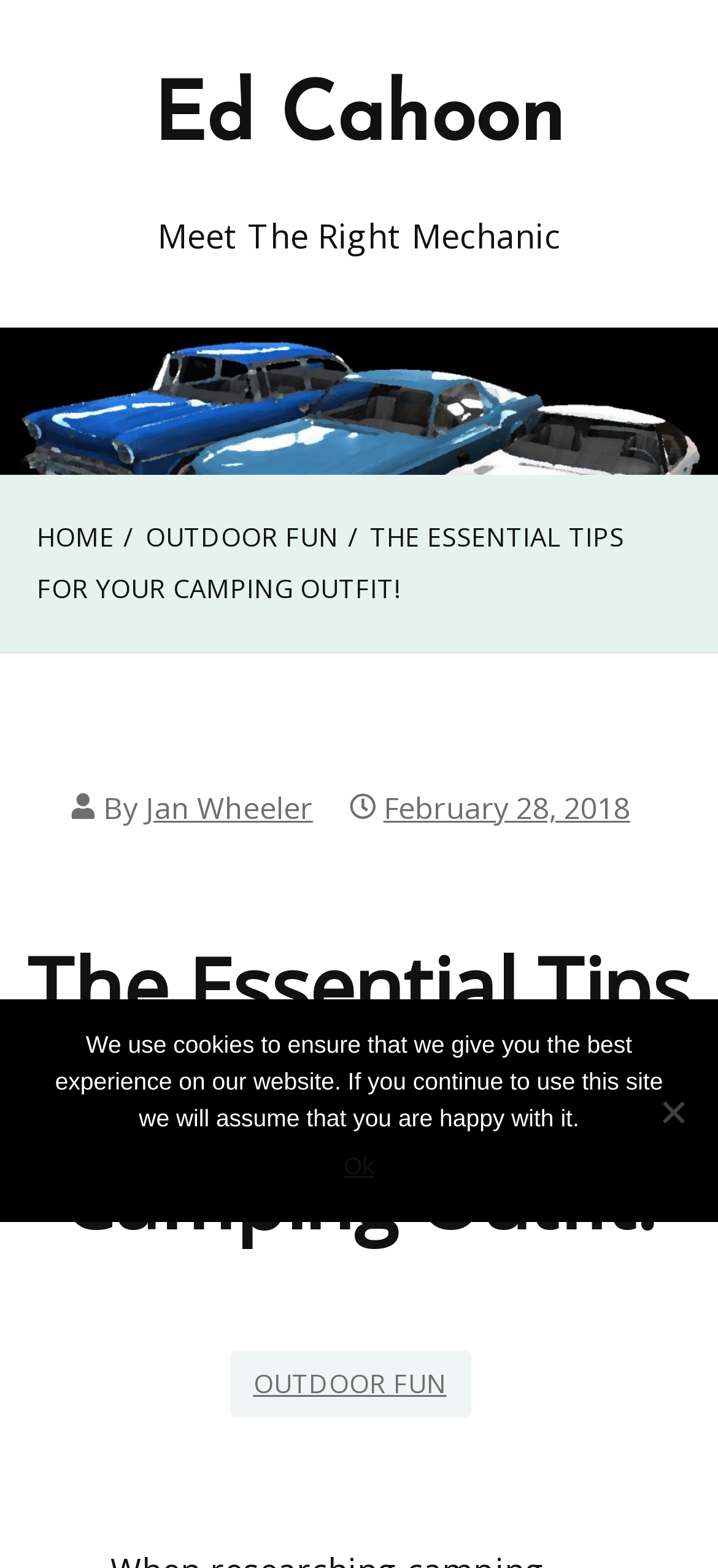Who is the author of the article?
Look at the screenshot and give a one-word or phrase answer.

Jan Wheeler